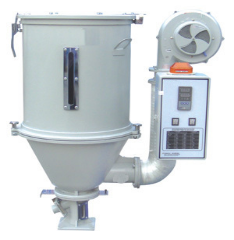Answer the question below using just one word or a short phrase: 
What is the material used to make Hopper Dryers?

Durable materials like metal